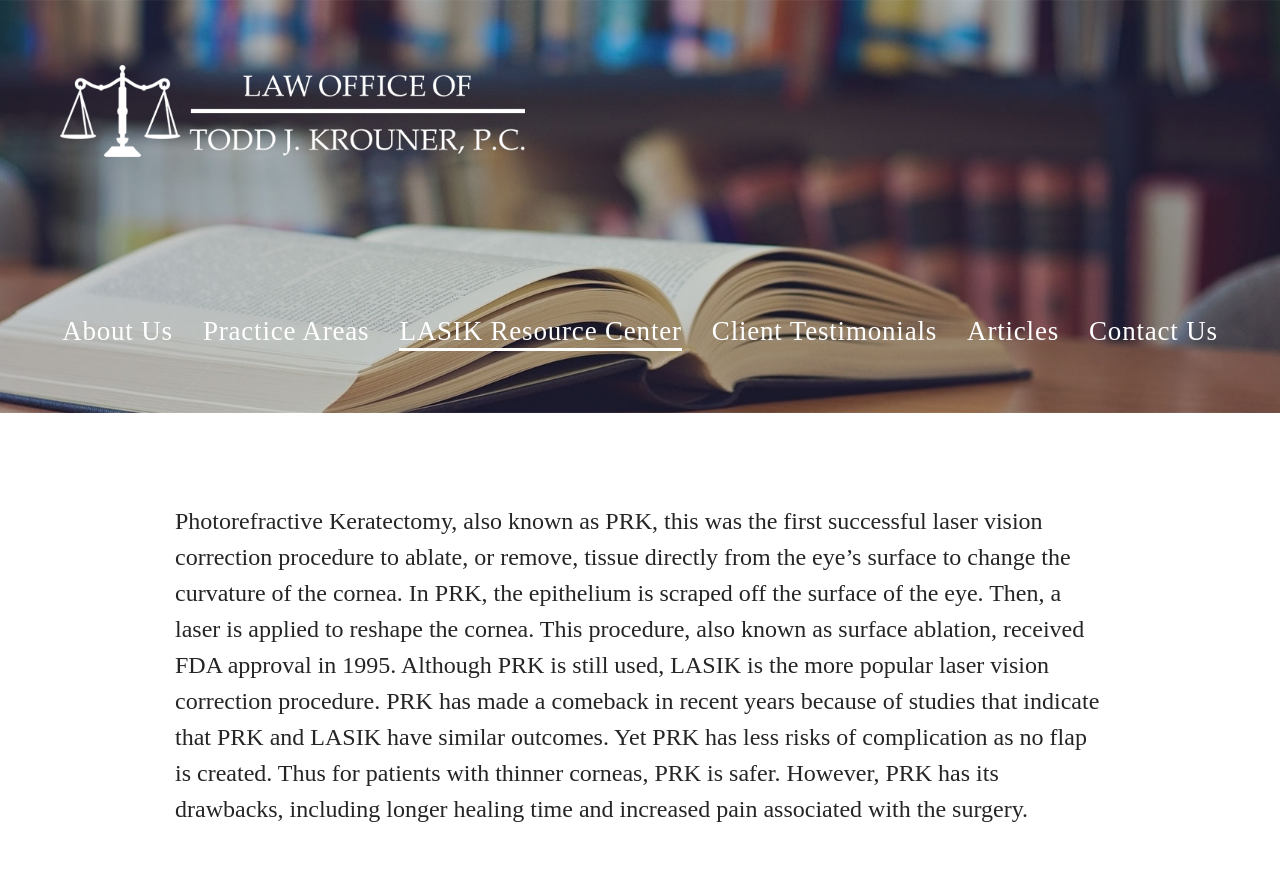What is PRK?
Look at the webpage screenshot and answer the question with a detailed explanation.

PRK stands for Photorefractive Keratectomy, which is a laser vision correction procedure that removes tissue from the eye's surface to change the curvature of the cornea.